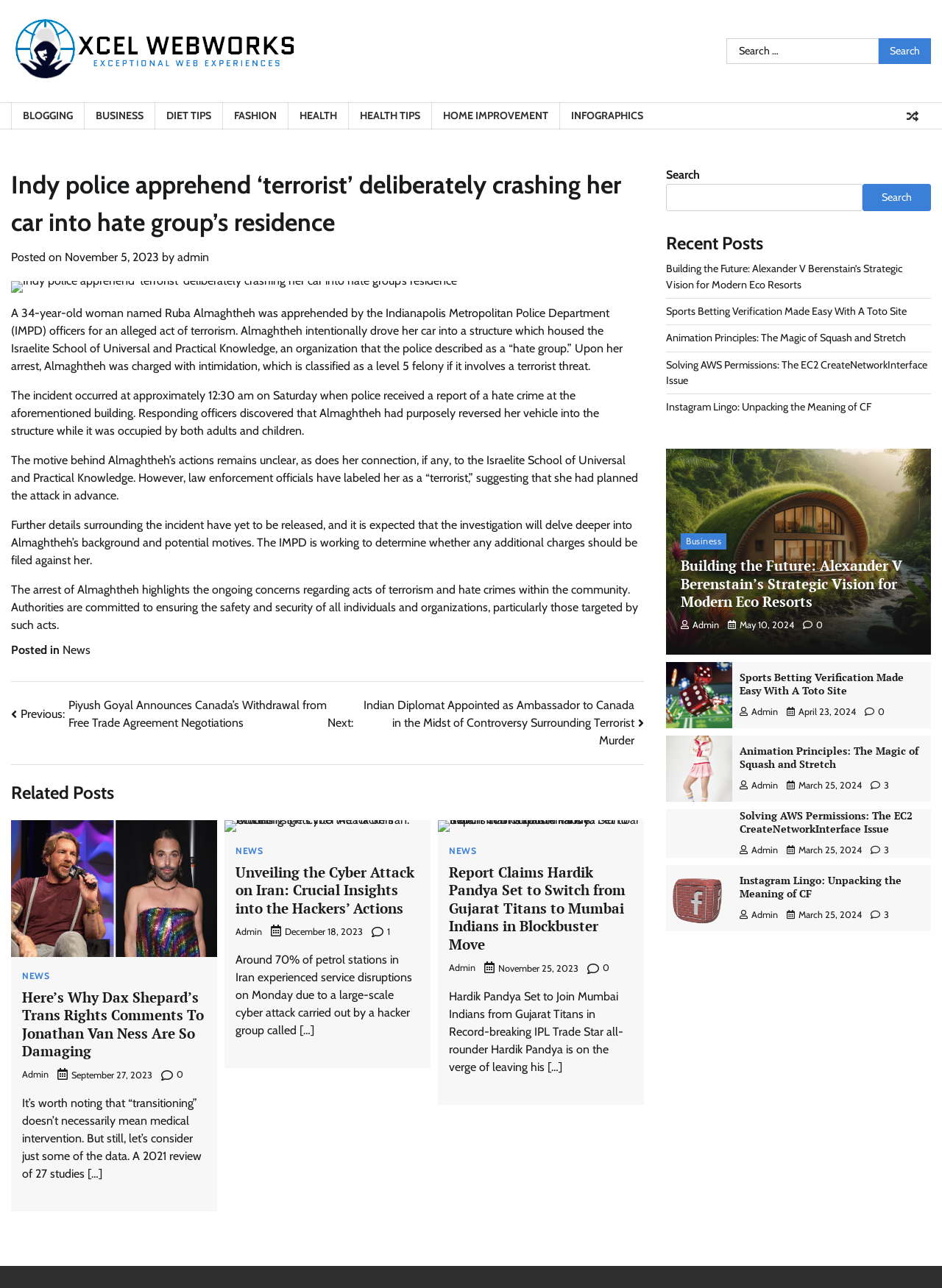Locate the bounding box coordinates of the area where you should click to accomplish the instruction: "Visit Facebook page".

None